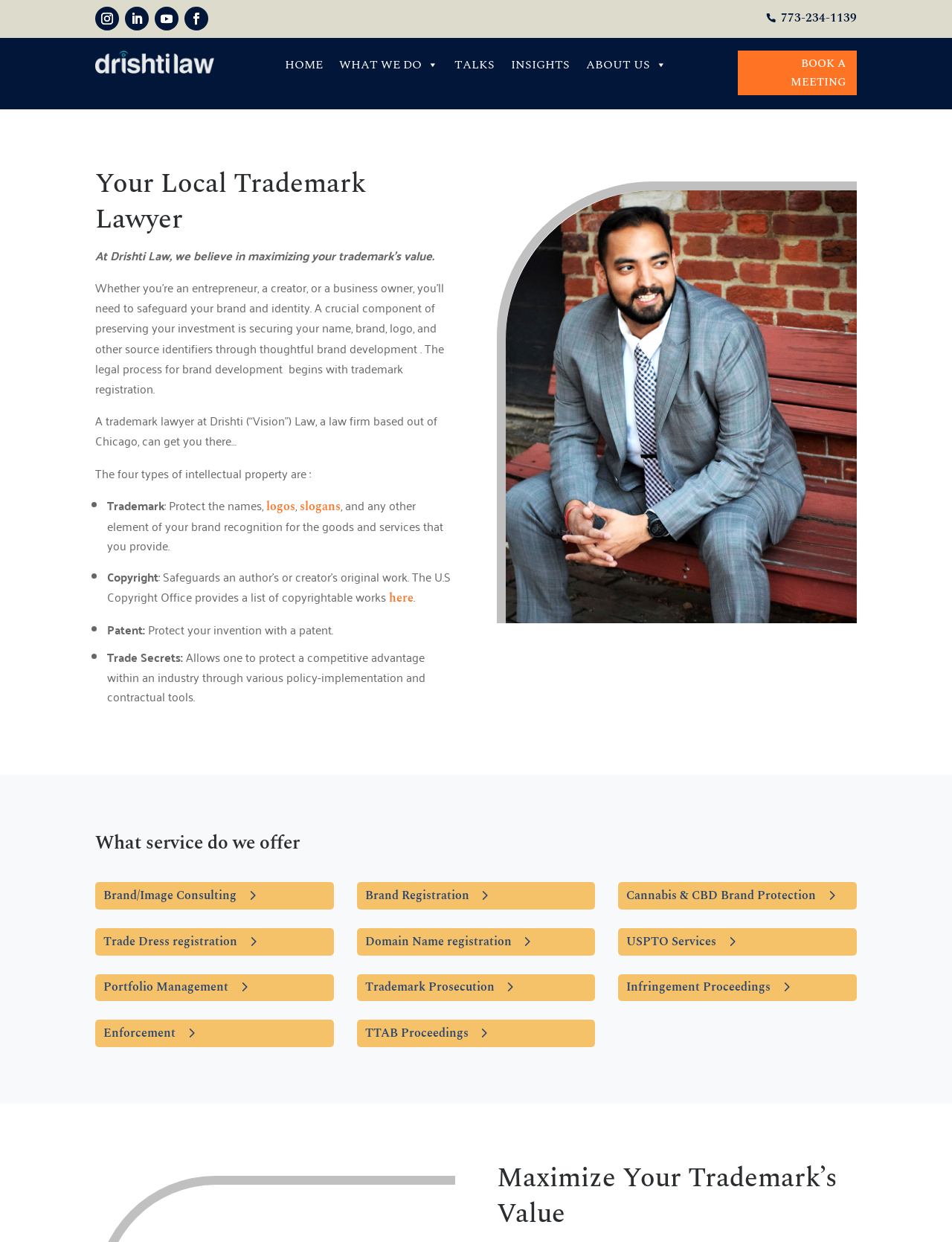Describe all the key features of the webpage in detail.

This webpage is about Drishti Law, a law firm based in Chicago, Illinois, that specializes in trademark services. At the top of the page, there are several social media links and a phone number link. Below that, there is a navigation menu with links to "HOME", "WHAT WE DO", "TALKS", "INSIGHTS", and "ABOUT US". 

On the left side of the page, there is a heading that reads "Your Local Trademark Lawyer" followed by a paragraph of text that explains the importance of trademark registration for entrepreneurs, creators, and business owners. Below that, there is another paragraph that describes the legal process of brand development, which begins with trademark registration.

The page then lists the four types of intellectual property: trademark, copyright, patent, and trade secrets. Each type is explained in a brief sentence or two. 

On the right side of the page, there is an image that takes up about half of the screen. Below the image, there is a heading that reads "What service do we offer" followed by a list of links to various trademark-related services, including brand/image consulting, brand registration, cannabis and CBD brand protection, and more.

At the very bottom of the page, there is a heading that reads "Maximize Your Trademark’s Value".